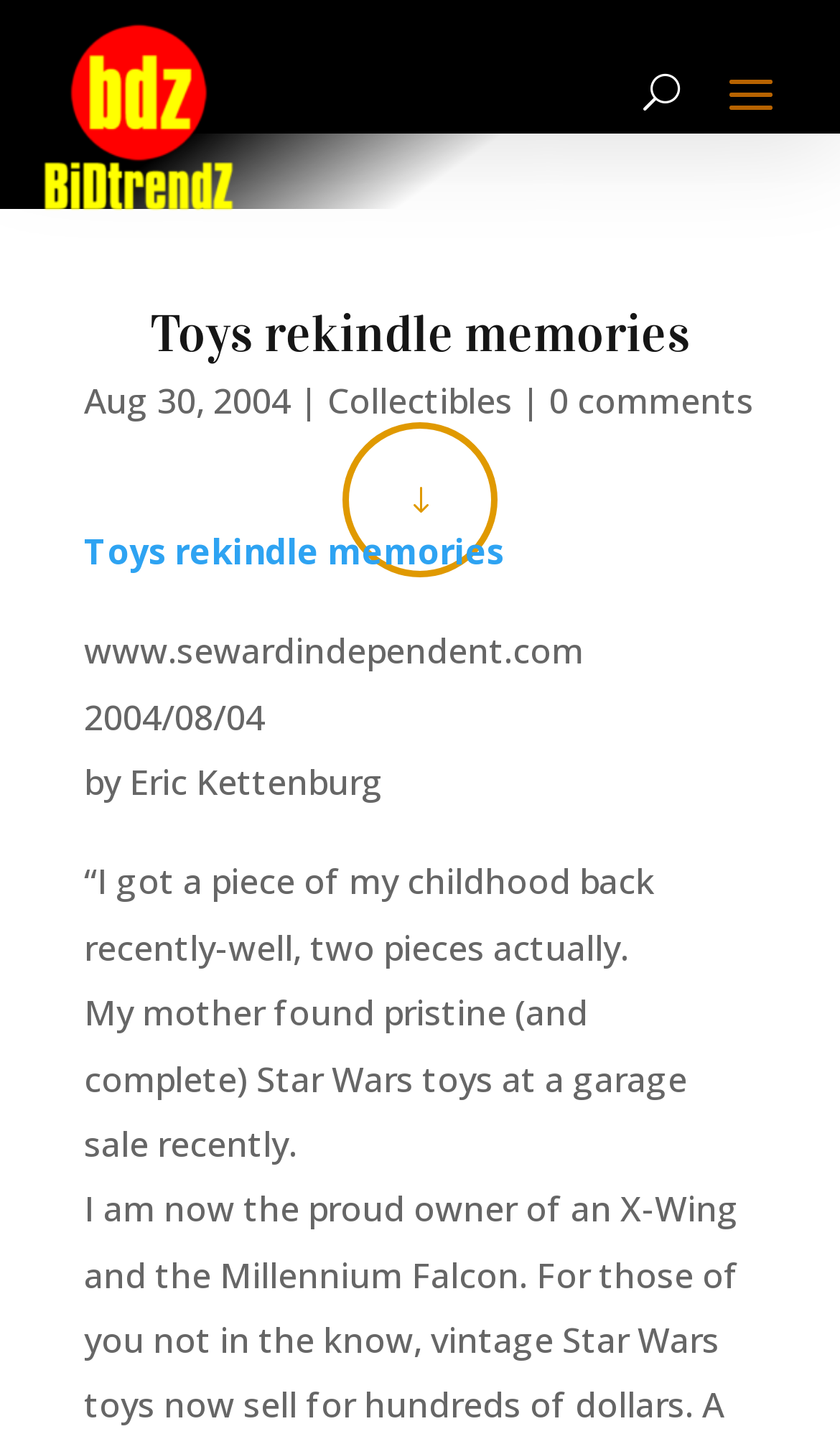Given the element description, predict the bounding box coordinates in the format (top-left x, top-left y, bottom-right x, bottom-right y), using floating point numbers between 0 and 1: "

[0.408, 0.293, 0.592, 0.401]